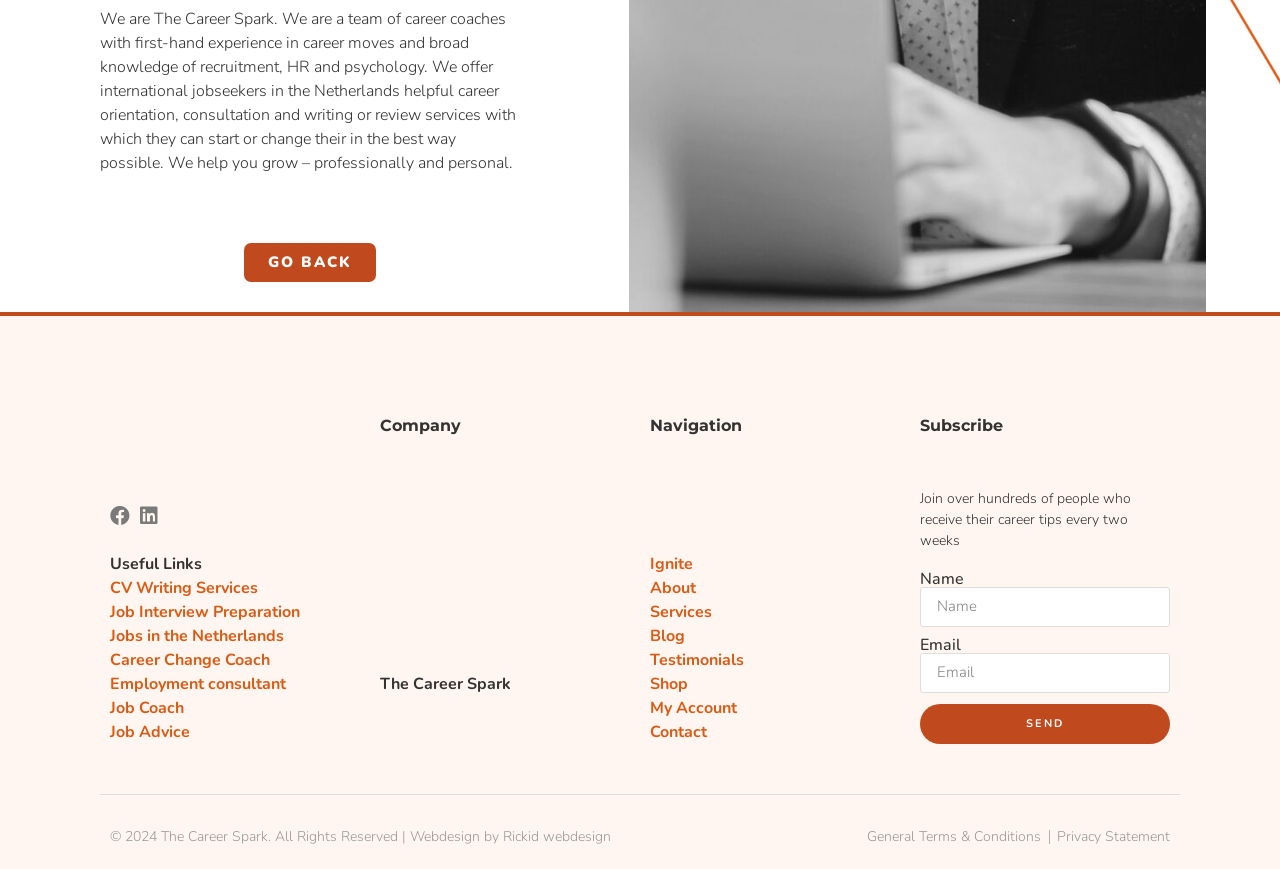How many links are there under 'Useful Links'? Analyze the screenshot and reply with just one word or a short phrase.

6